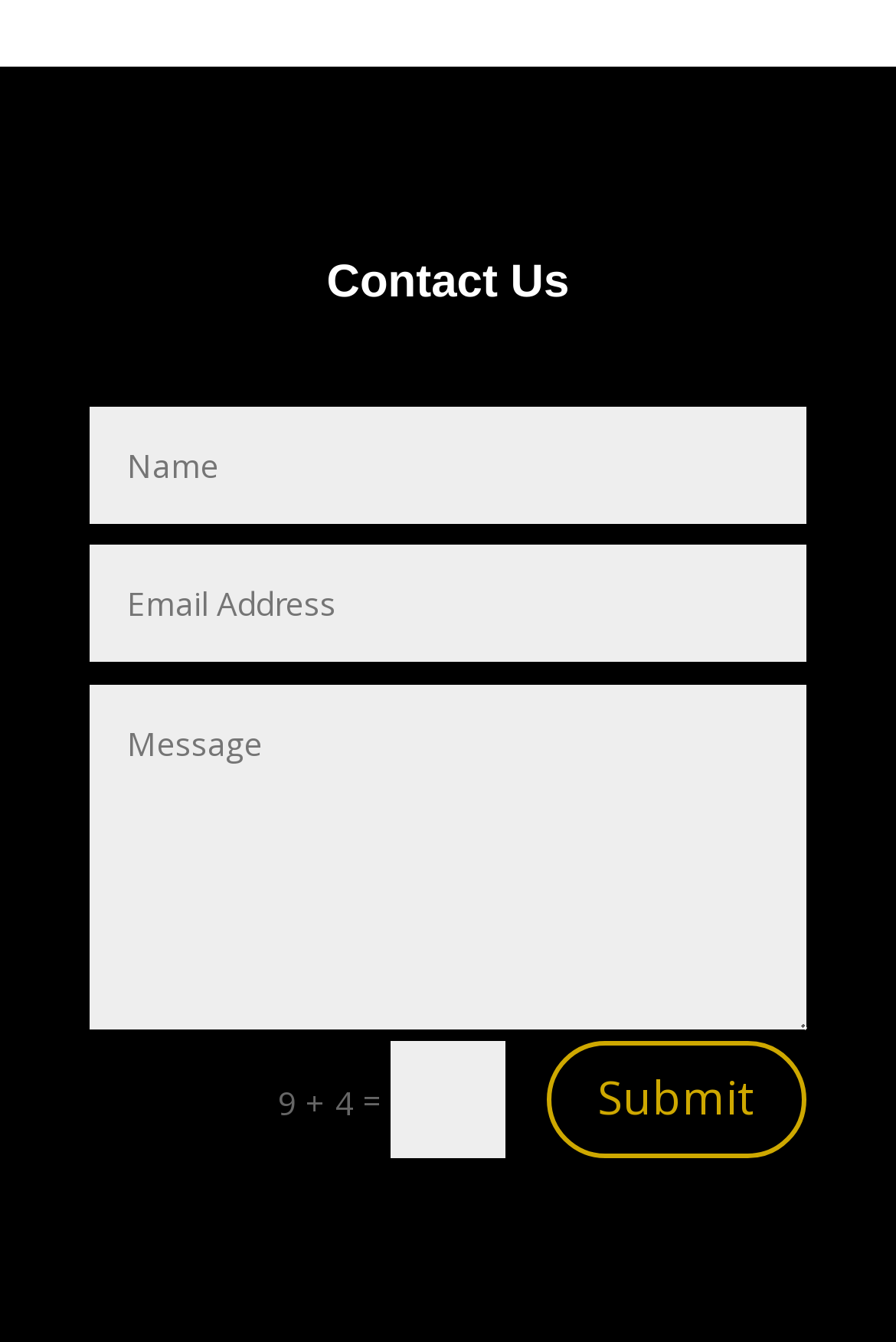Answer the question in one word or a short phrase:
What is the position of the 'Contact Us' heading?

Top